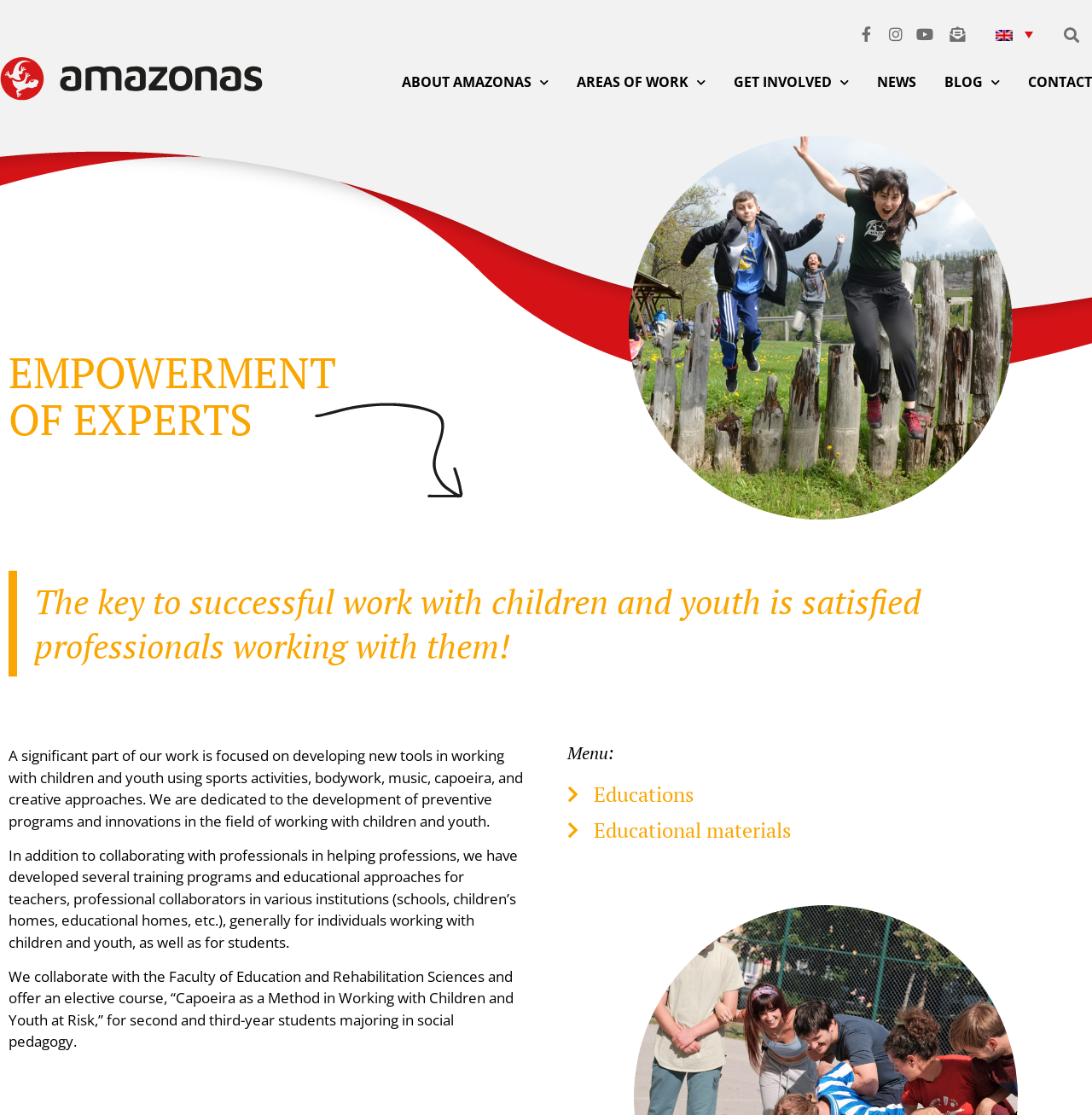Determine the bounding box coordinates of the region that needs to be clicked to achieve the task: "Learn about Amazonas".

[0.0, 0.05, 0.241, 0.09]